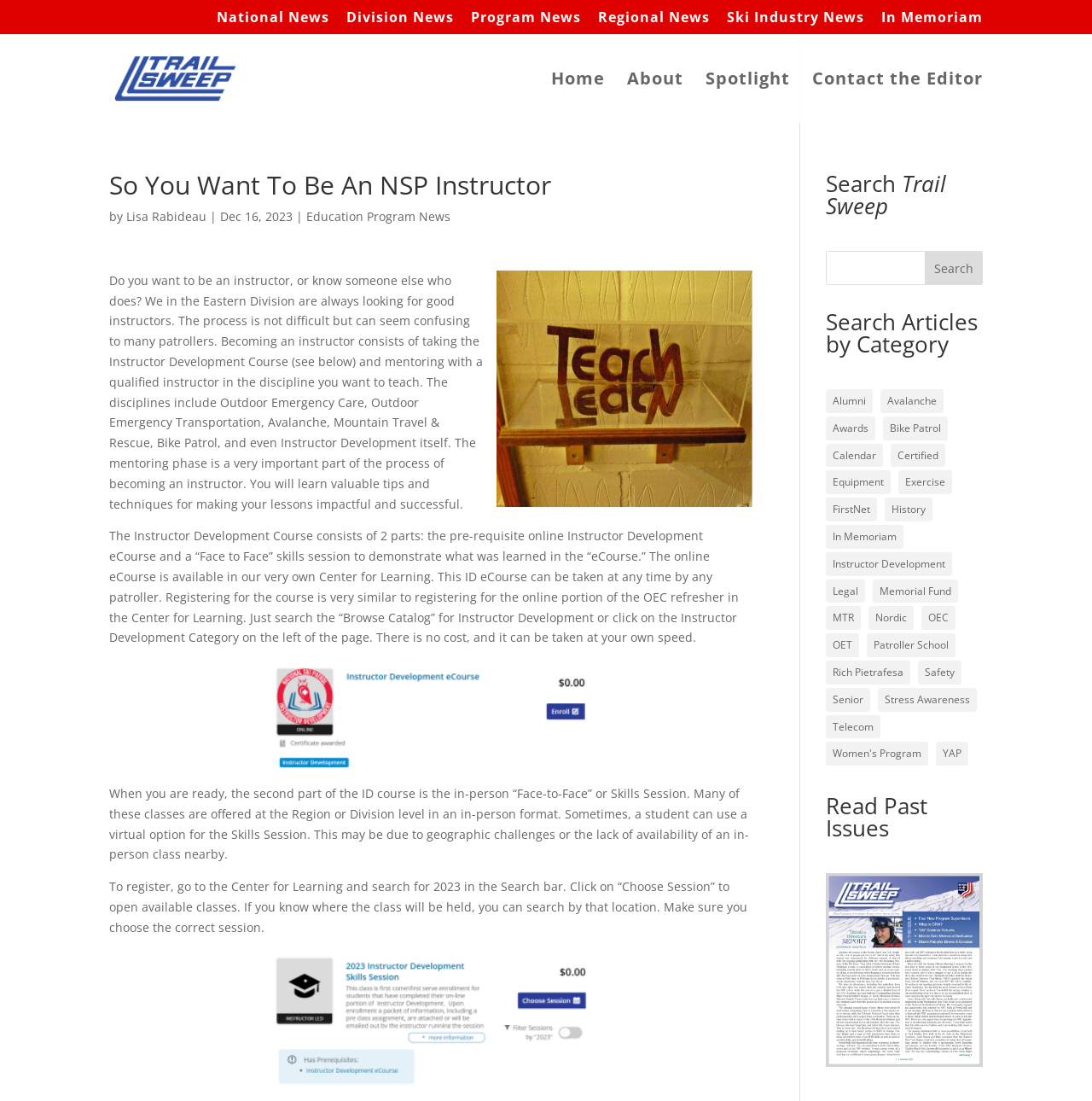Please determine the bounding box coordinates for the UI element described as: "Memorial Fund".

[0.799, 0.526, 0.878, 0.548]